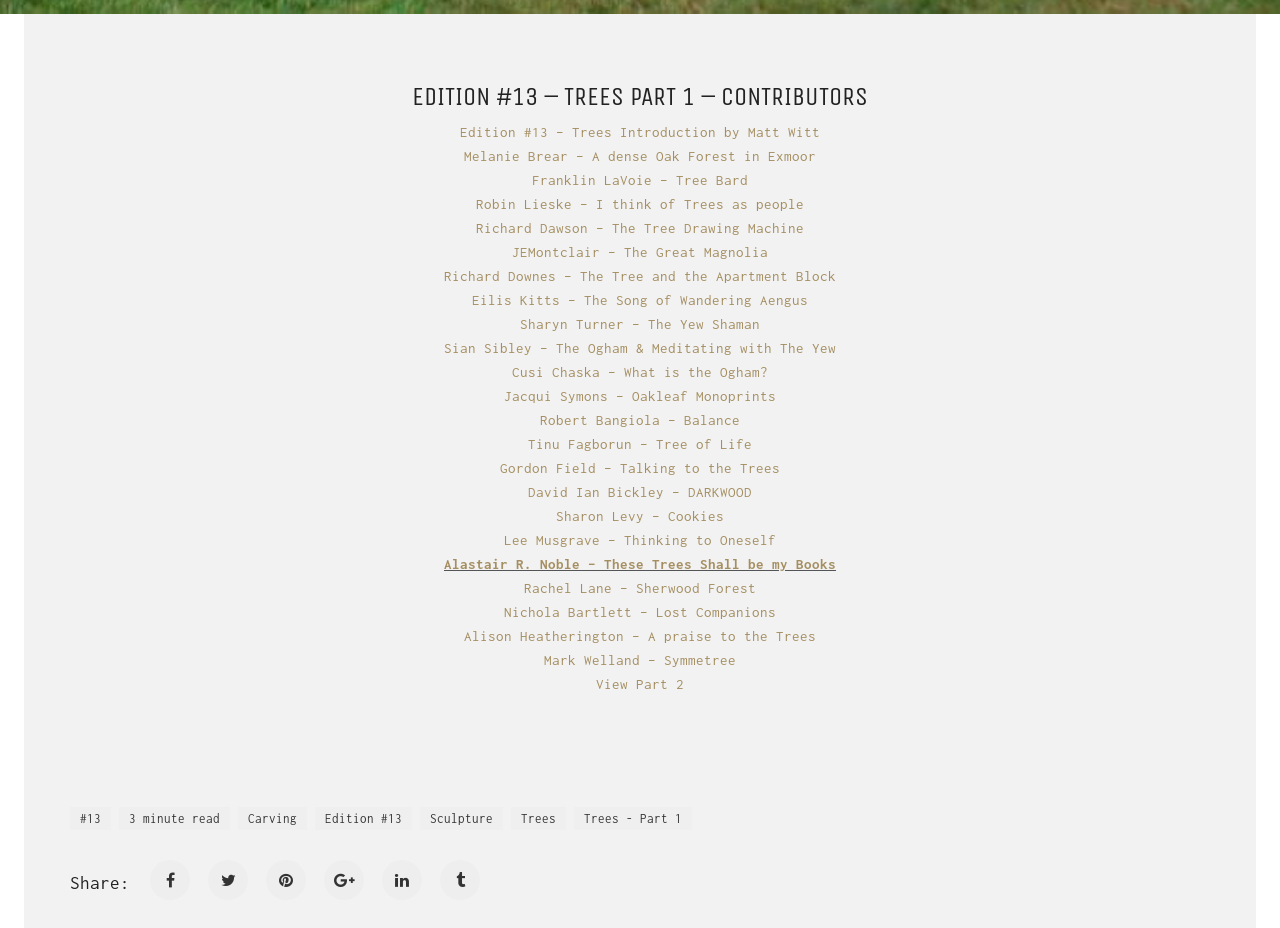Bounding box coordinates must be specified in the format (top-left x, top-left y, bottom-right x, bottom-right y). All values should be floating point numbers between 0 and 1. What are the bounding box coordinates of the UI element described as: Trees

[0.399, 0.87, 0.442, 0.894]